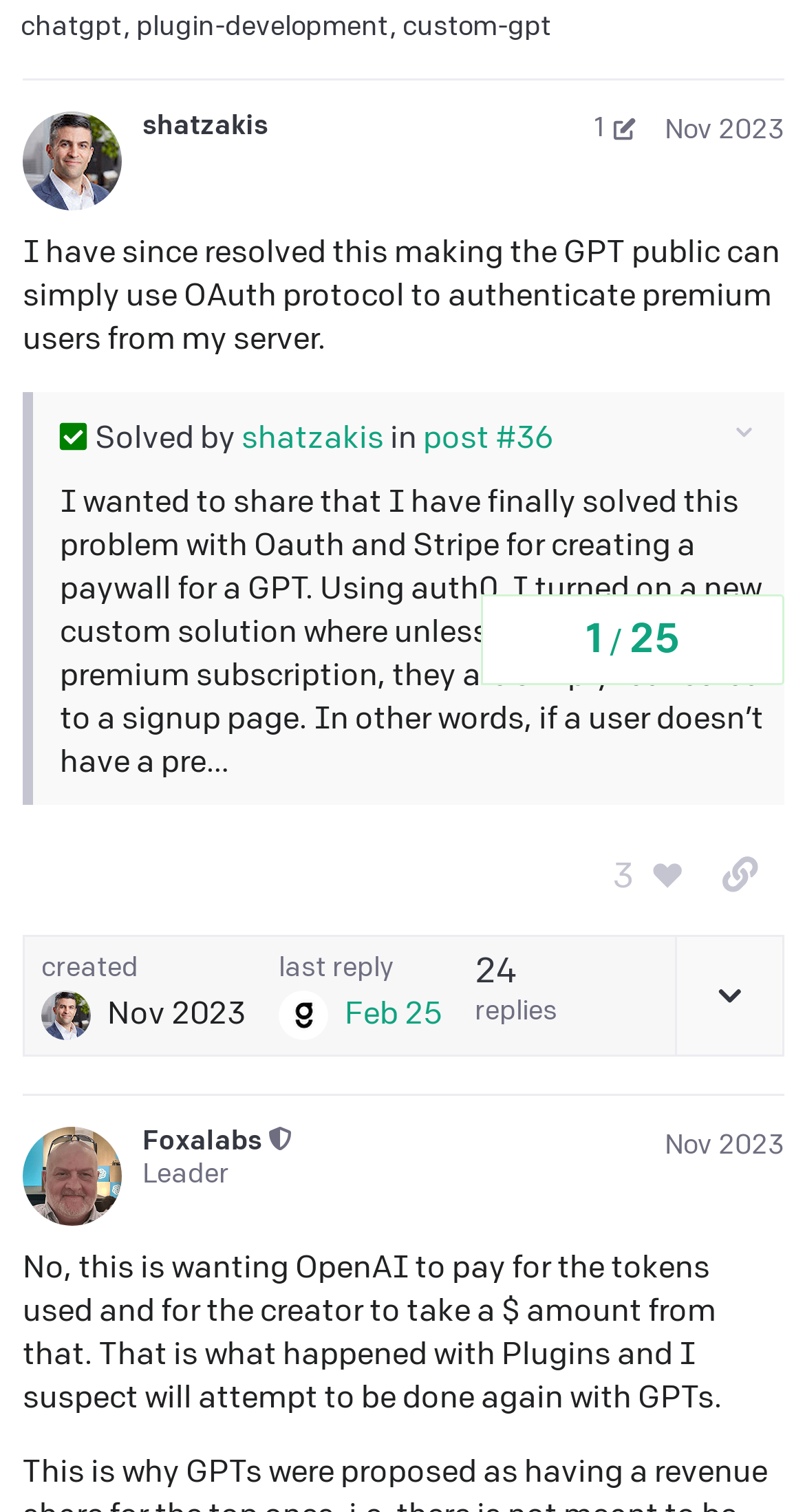Identify the bounding box coordinates for the UI element described as follows: last reply Feb 25. Use the format (top-left x, top-left y, bottom-right x, bottom-right y) and ensure all values are floating point numbers between 0 and 1.

[0.346, 0.631, 0.548, 0.688]